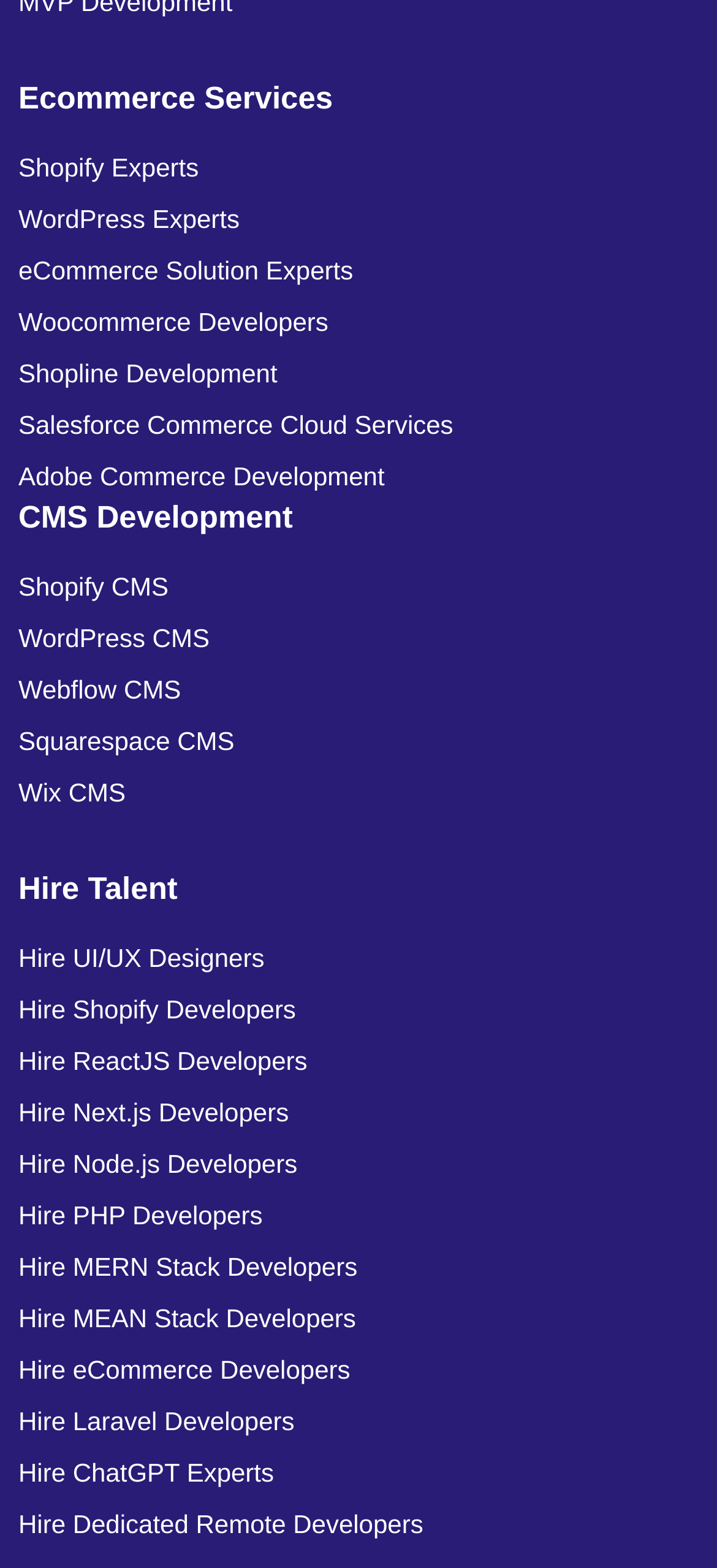Please specify the bounding box coordinates in the format (top-left x, top-left y, bottom-right x, bottom-right y), with all values as floating point numbers between 0 and 1. Identify the bounding box of the UI element described by: Hire Next.js Developers

[0.026, 0.693, 0.923, 0.726]